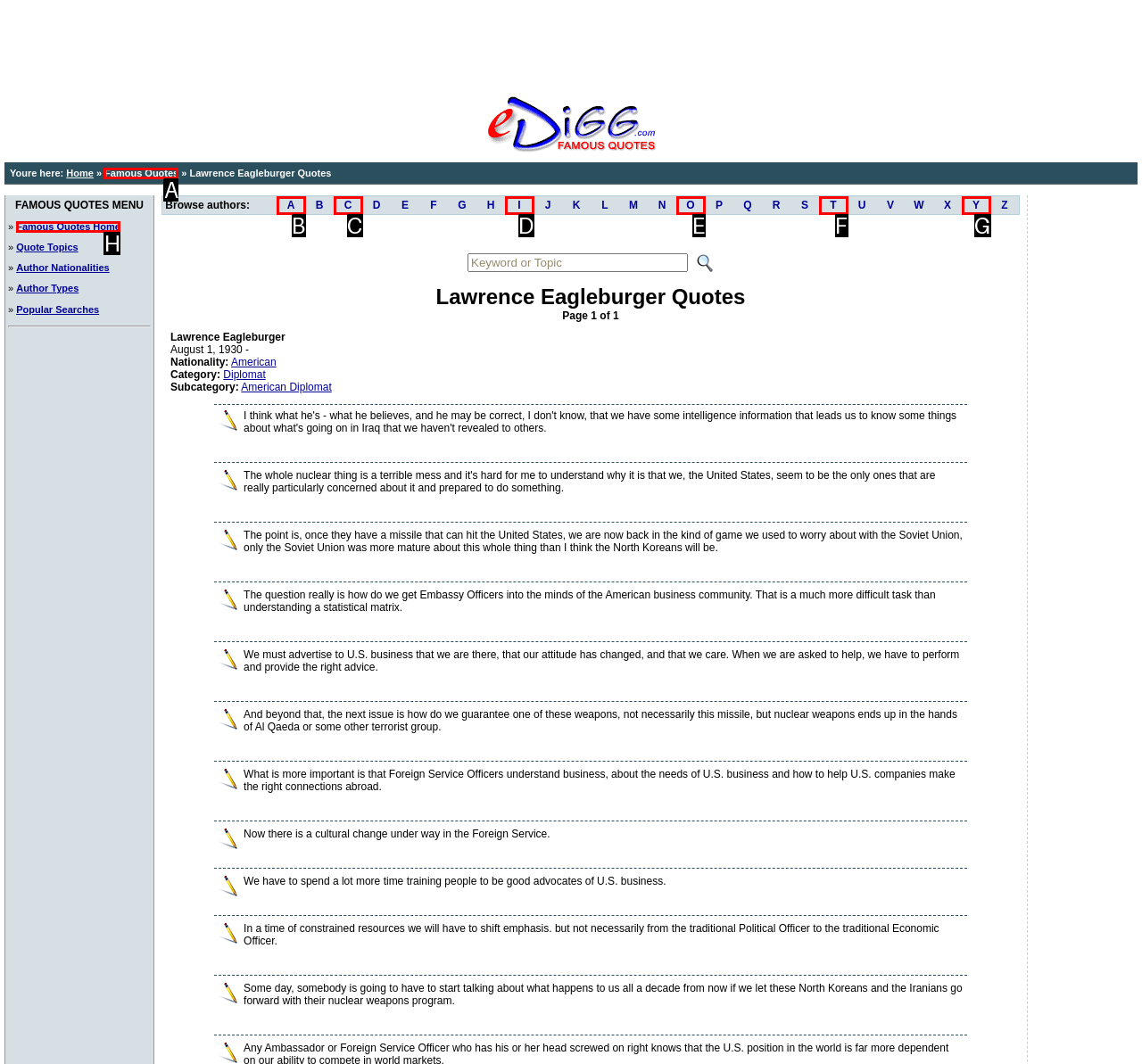Select the correct UI element to click for this task: View 'Famous Quotes'.
Answer using the letter from the provided options.

A